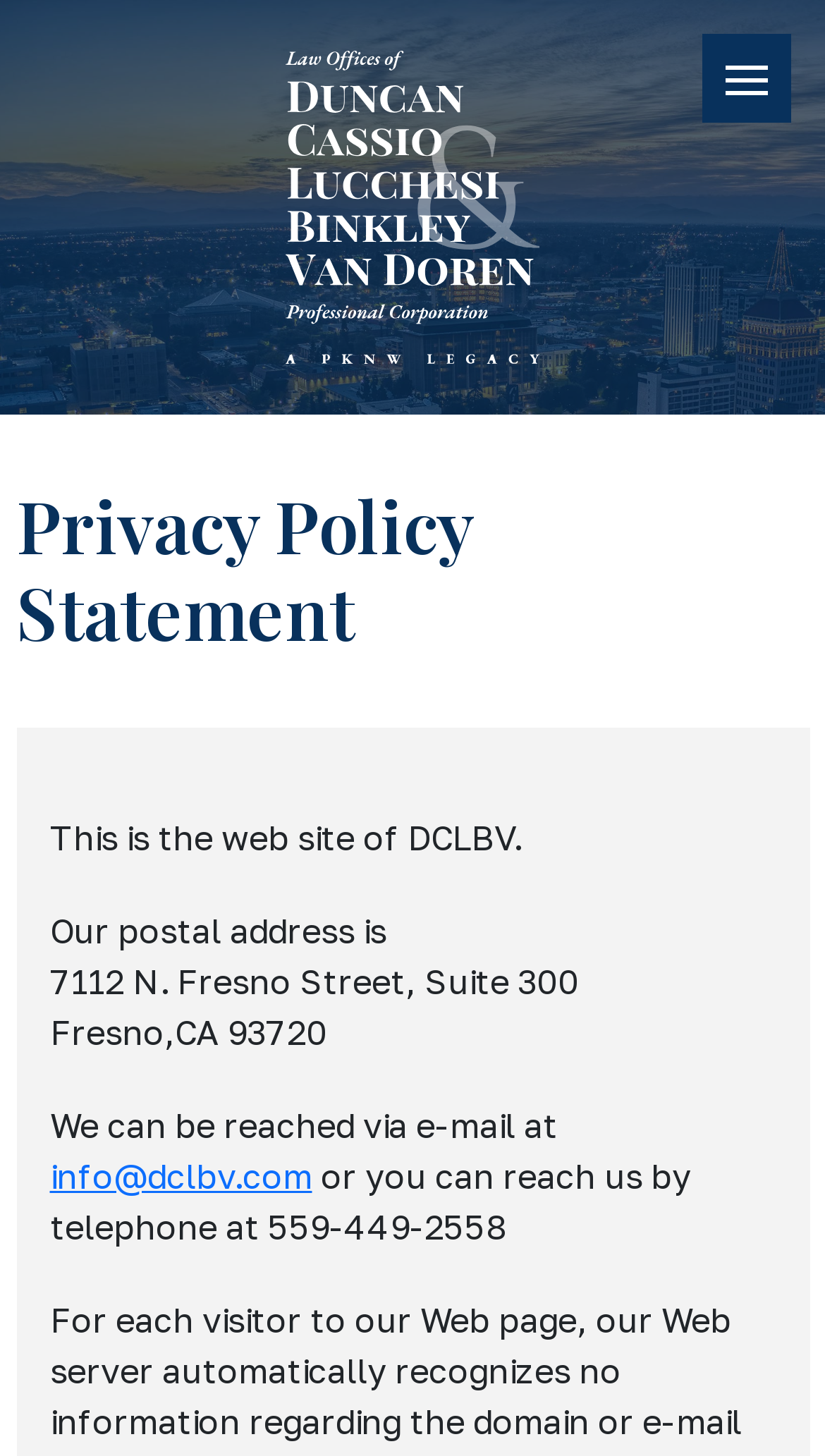Describe the entire webpage, focusing on both content and design.

The webpage is about the law firm DCLBV, with a focus on their privacy policy statement. At the top right corner, there is a menu button with an accompanying image. Below the menu button, the law firm's name "Law Offices of Duncan, Cassio, Lucchesi, Binkley & Van Doren - Professional Corporation" is displayed prominently in a heading, accompanied by a link and an image. 

Further down, there is a heading that reads "Privacy Policy Statement". Below this heading, there are several paragraphs of text that provide information about the law firm, including their postal address, email address, and phone number. The postal address is "7112 N. Fresno Street, Suite 300 Fresno, CA 93720", and the email address is "info@dclbv.com". The phone number is "559-449-2558".